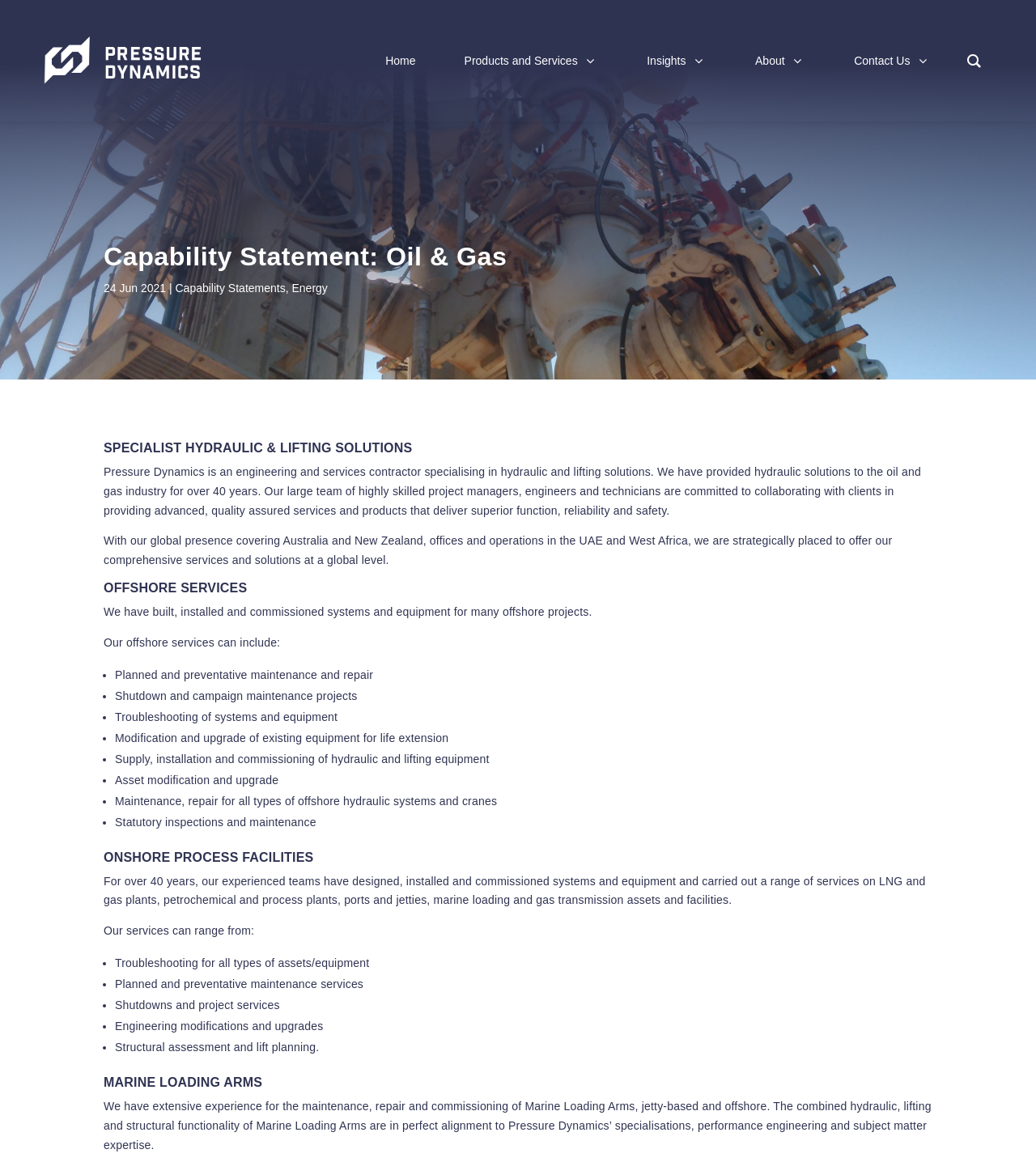Identify the text that serves as the heading for the webpage and generate it.

Capability Statement: Oil & Gas